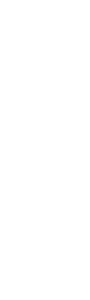What kind of image editing tools are included in the application?
Observe the image and answer the question with a one-word or short phrase response.

Various